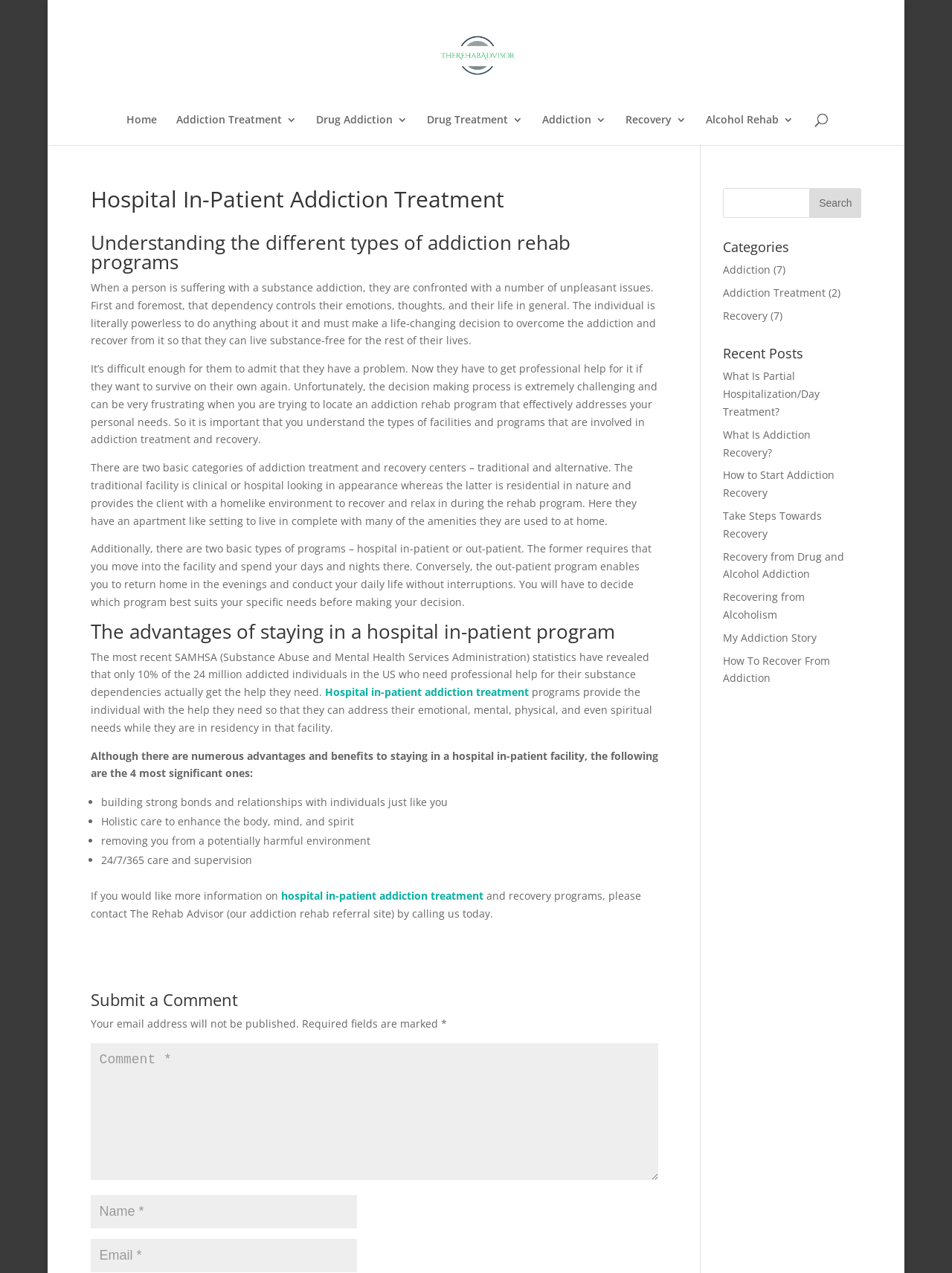Provide a single word or phrase answer to the question: 
What are the two basic categories of addiction treatment and recovery centers?

Traditional and alternative